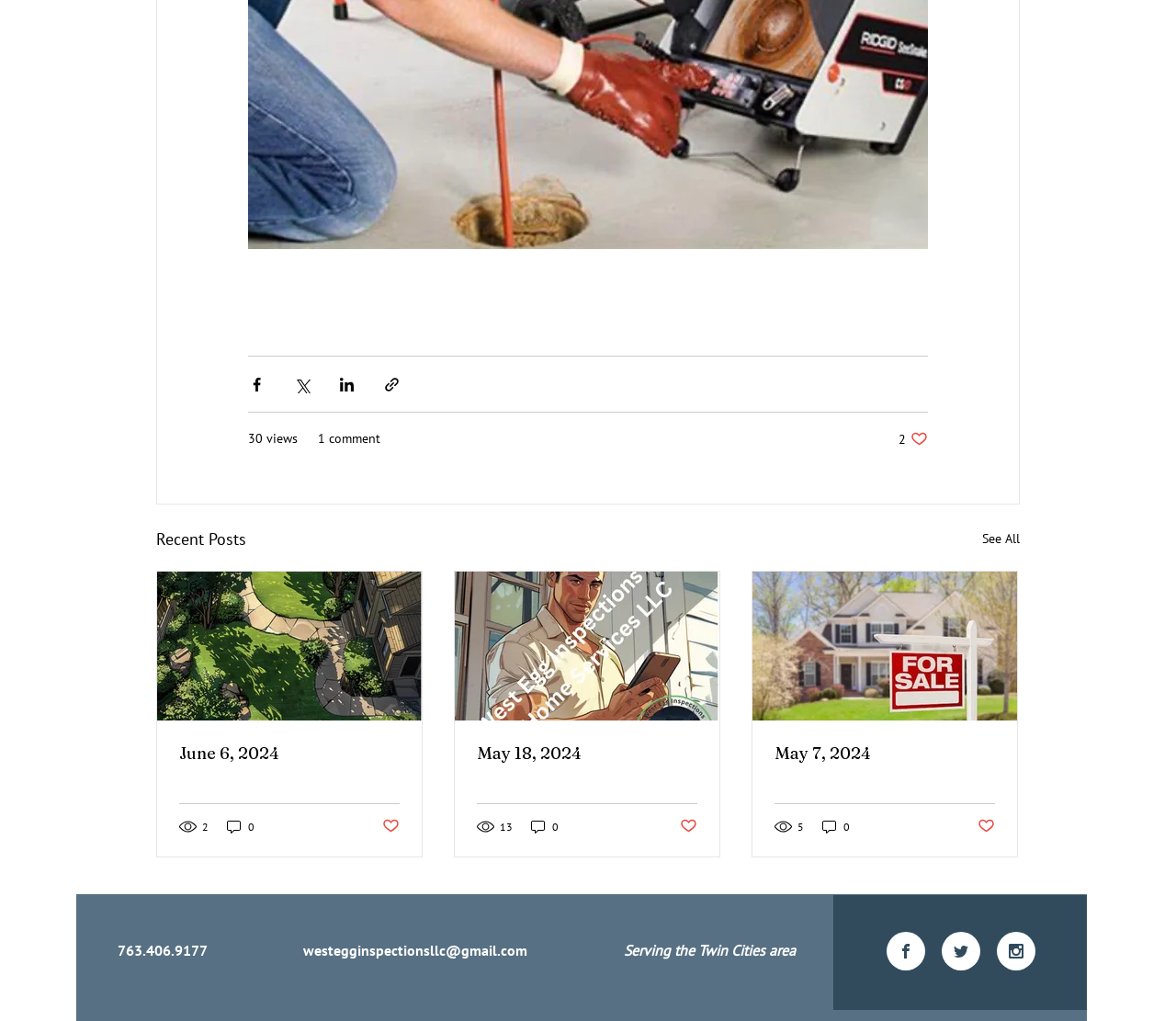Please answer the following question using a single word or phrase: What is the number of views for the first post?

30